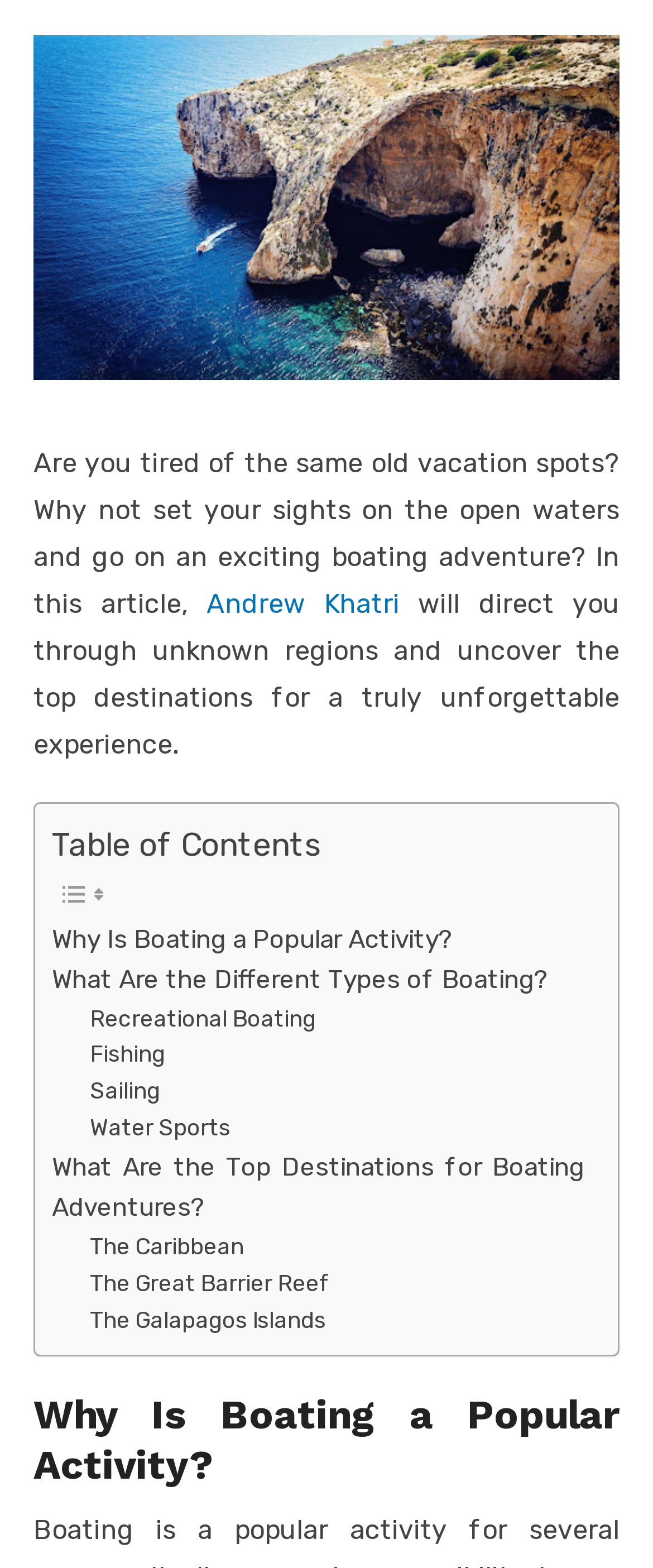Identify the bounding box coordinates of the element that should be clicked to fulfill this task: "Read the article by Andrew Khatri". The coordinates should be provided as four float numbers between 0 and 1, i.e., [left, top, right, bottom].

[0.288, 0.375, 0.612, 0.395]